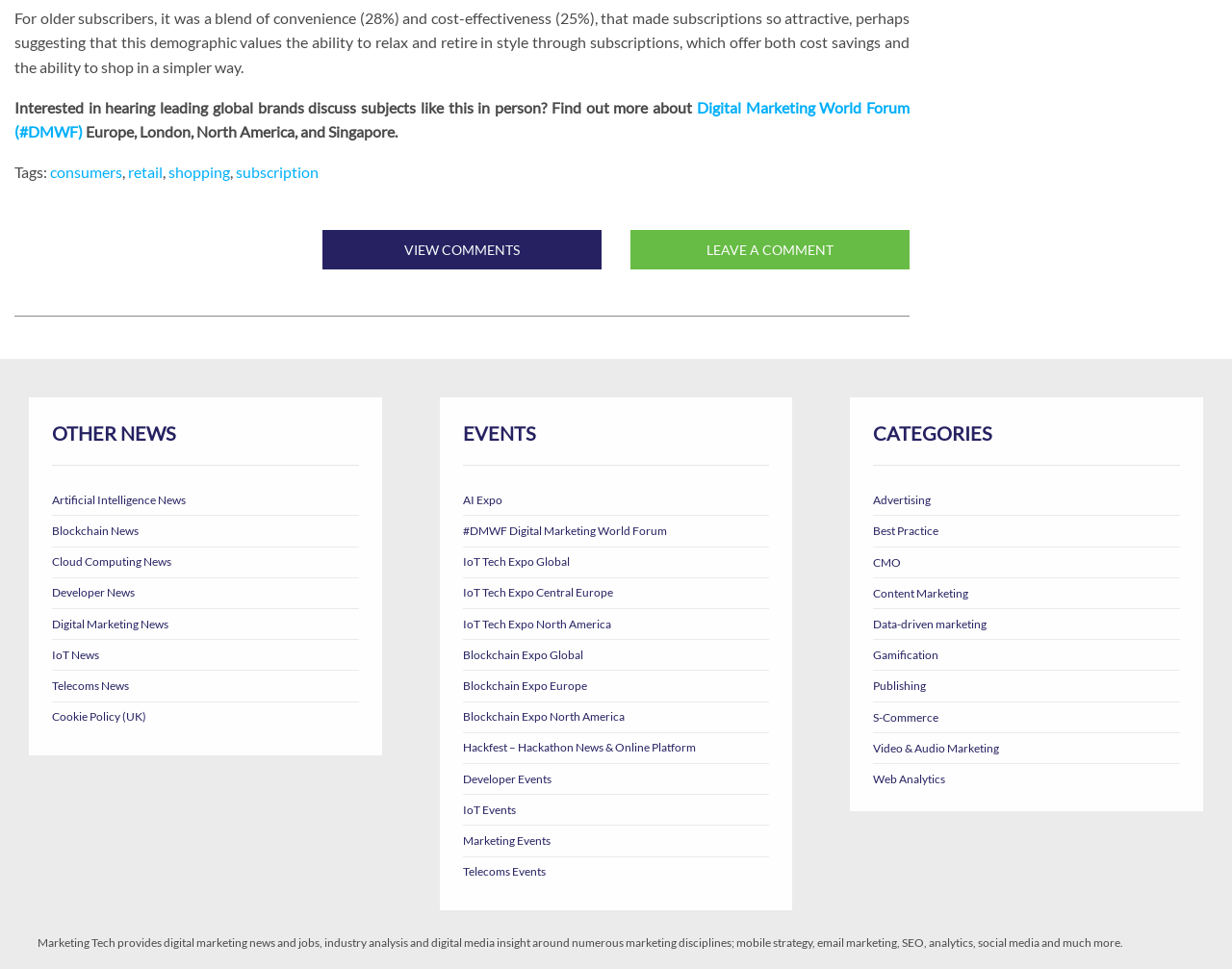What categories are listed on the webpage?
Please provide a full and detailed response to the question.

The categories are listed under the 'CATEGORIES' heading, which includes links to various categories such as Advertising, Best Practice, CMO, Content Marketing, and more.